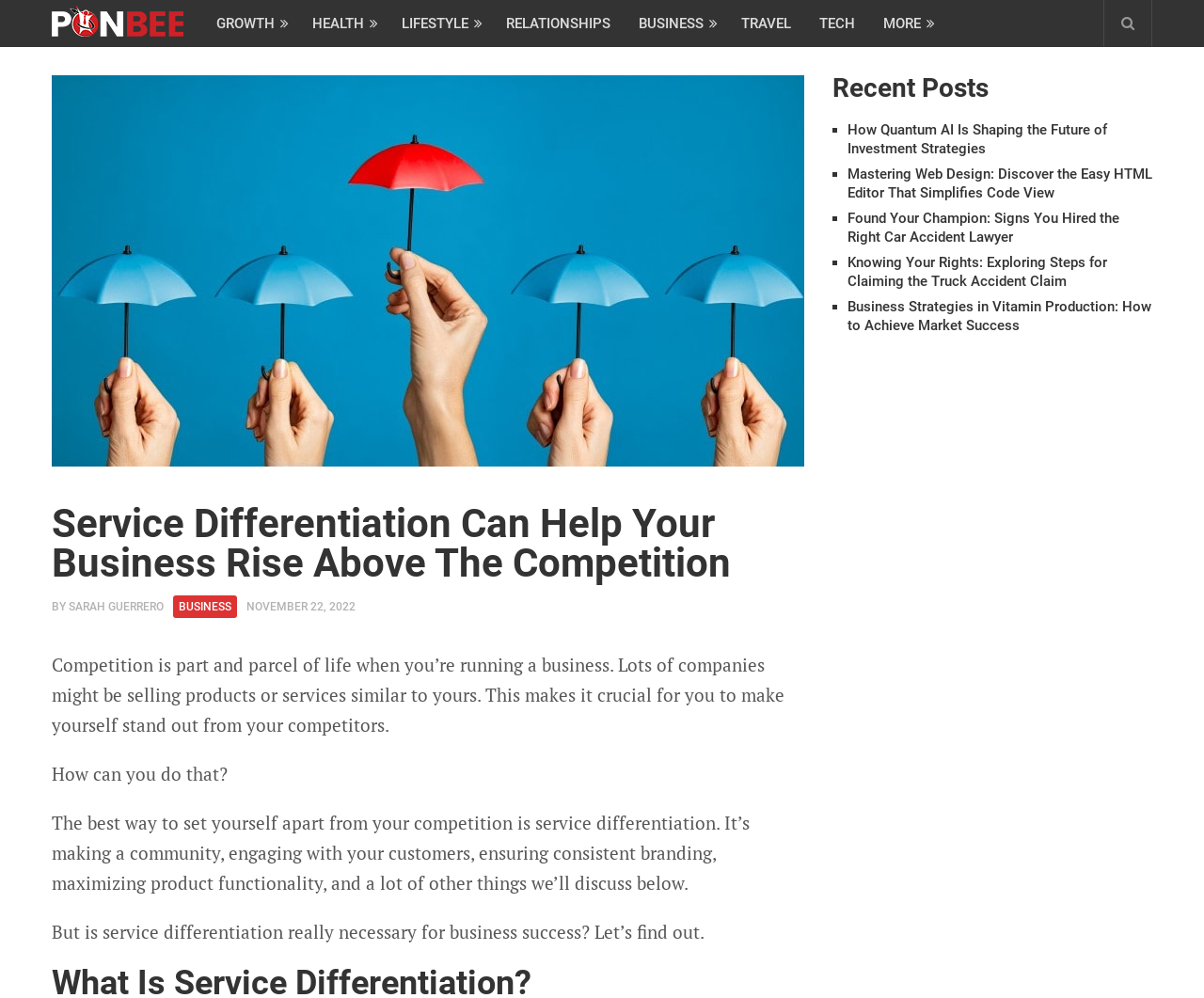Please identify the bounding box coordinates for the region that you need to click to follow this instruction: "Learn about How Quantum AI Is Shaping the Future of Investment Strategies".

[0.704, 0.122, 0.92, 0.157]